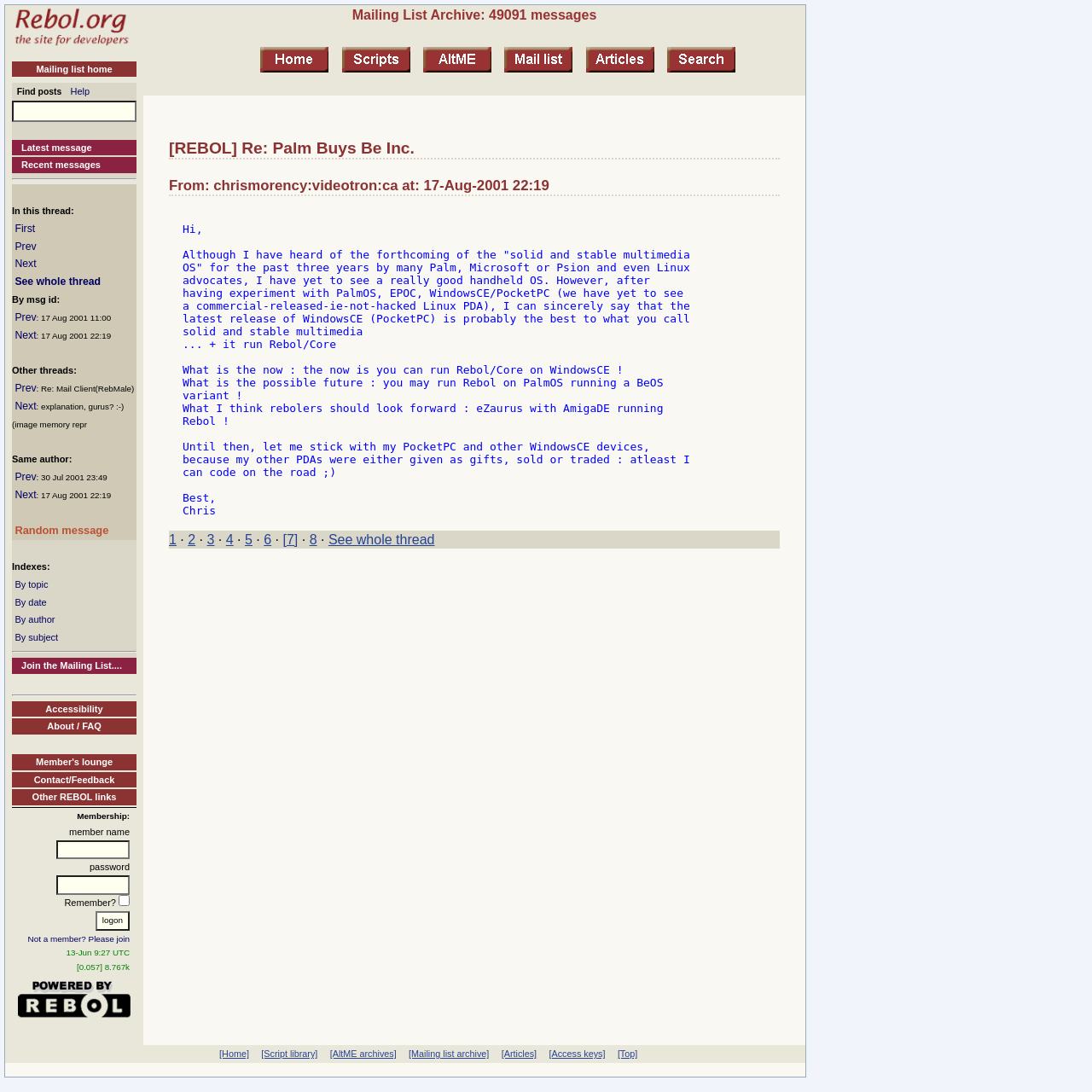Identify the coordinates of the bounding box for the element that must be clicked to accomplish the instruction: "Search for posts".

[0.011, 0.092, 0.125, 0.112]